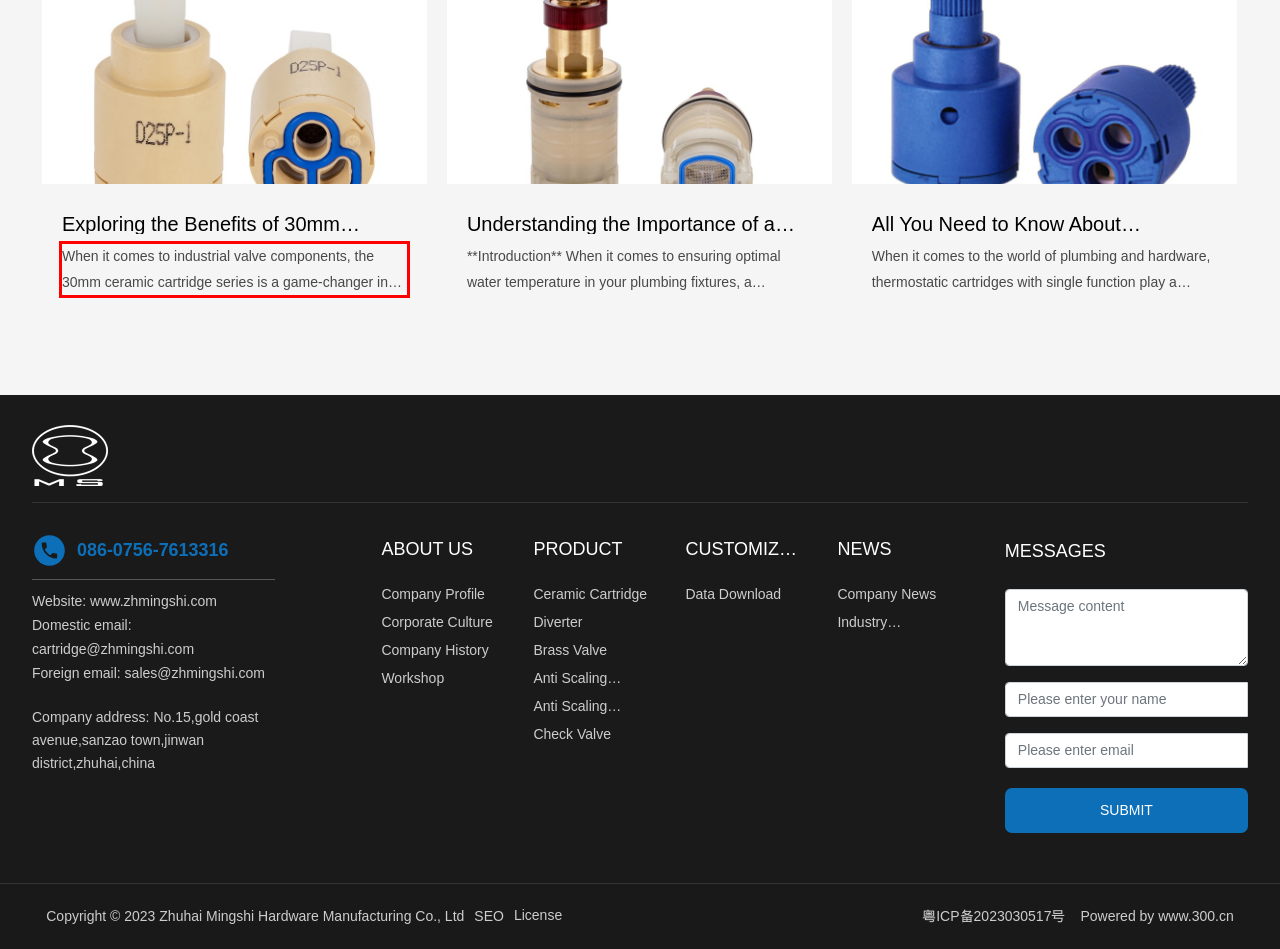Using OCR, extract the text content found within the red bounding box in the given webpage screenshot.

When it comes to industrial valve components, the 30mm ceramic cartridge series is a game-changer in terms of durability, efficiency, and reliability. These advanced cartridges are designed to offer superior performance in a wide range of applications, making them an ideal choice for various industries. One of the key advantages of the 30mm ceramic cartridge series is its exceptional durability. T